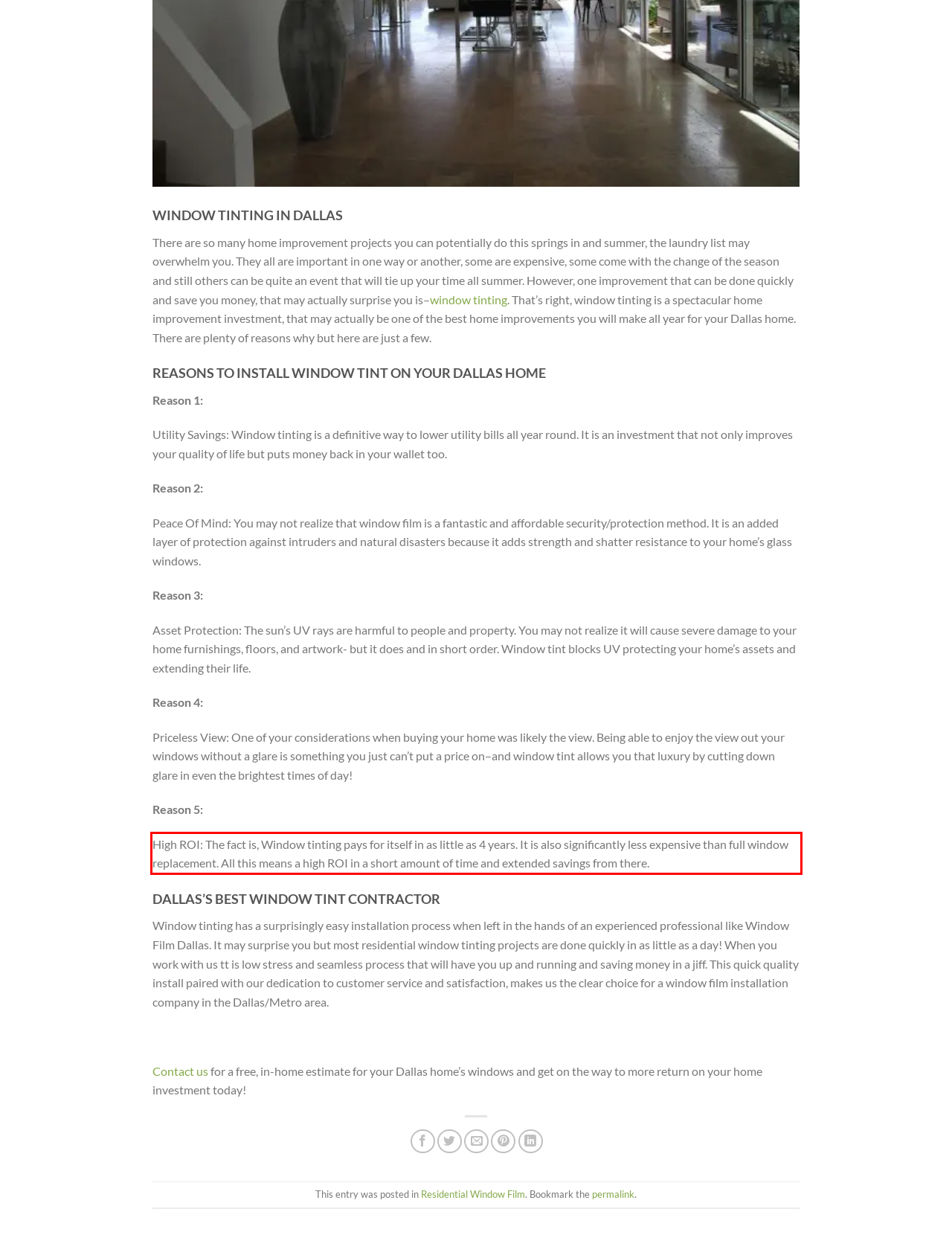Identify the red bounding box in the webpage screenshot and perform OCR to generate the text content enclosed.

High ROI: The fact is, Window tinting pays for itself in as little as 4 years. It is also significantly less expensive than full window replacement. All this means a high ROI in a short amount of time and extended savings from there.